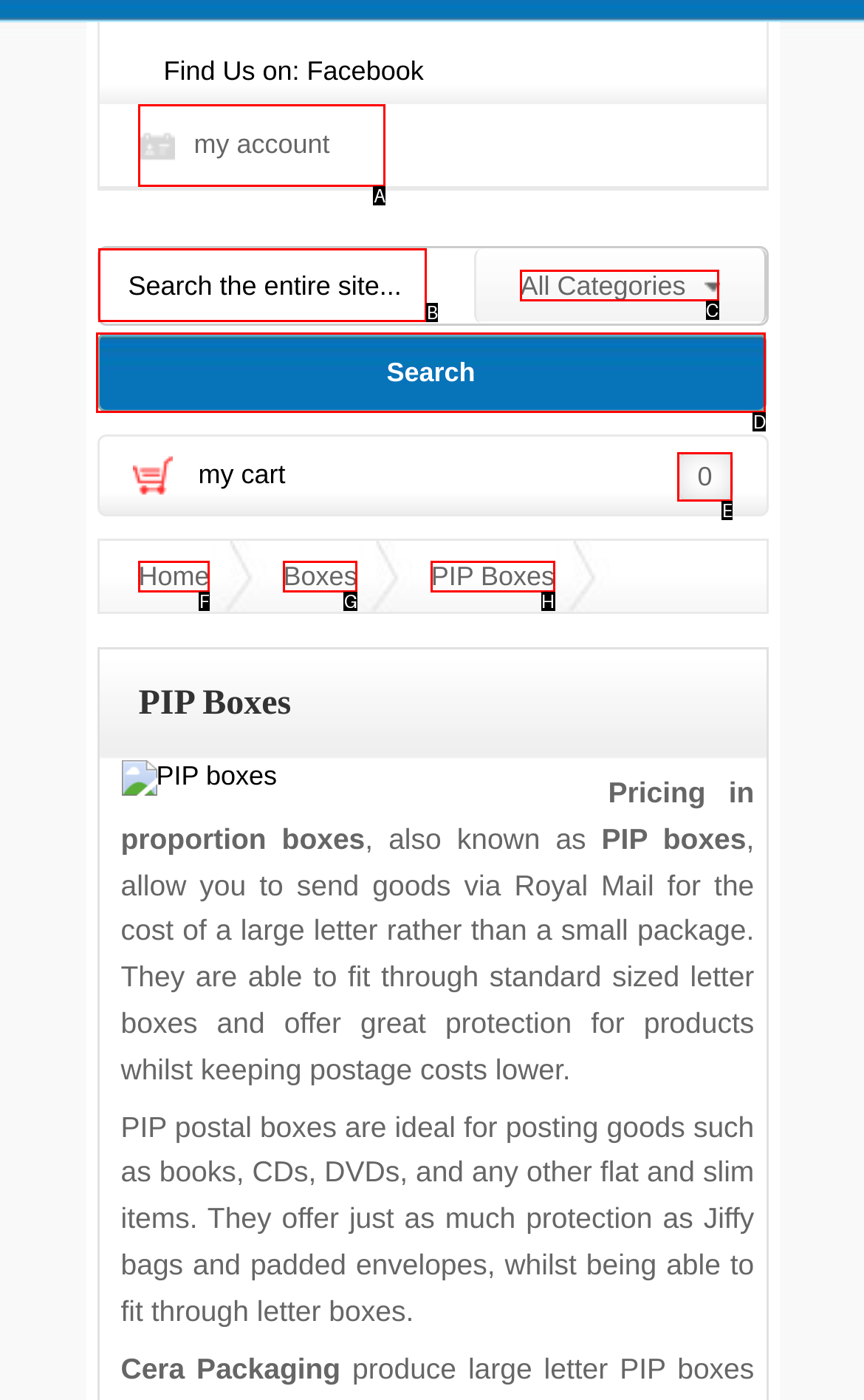To perform the task "View all categories", which UI element's letter should you select? Provide the letter directly.

C